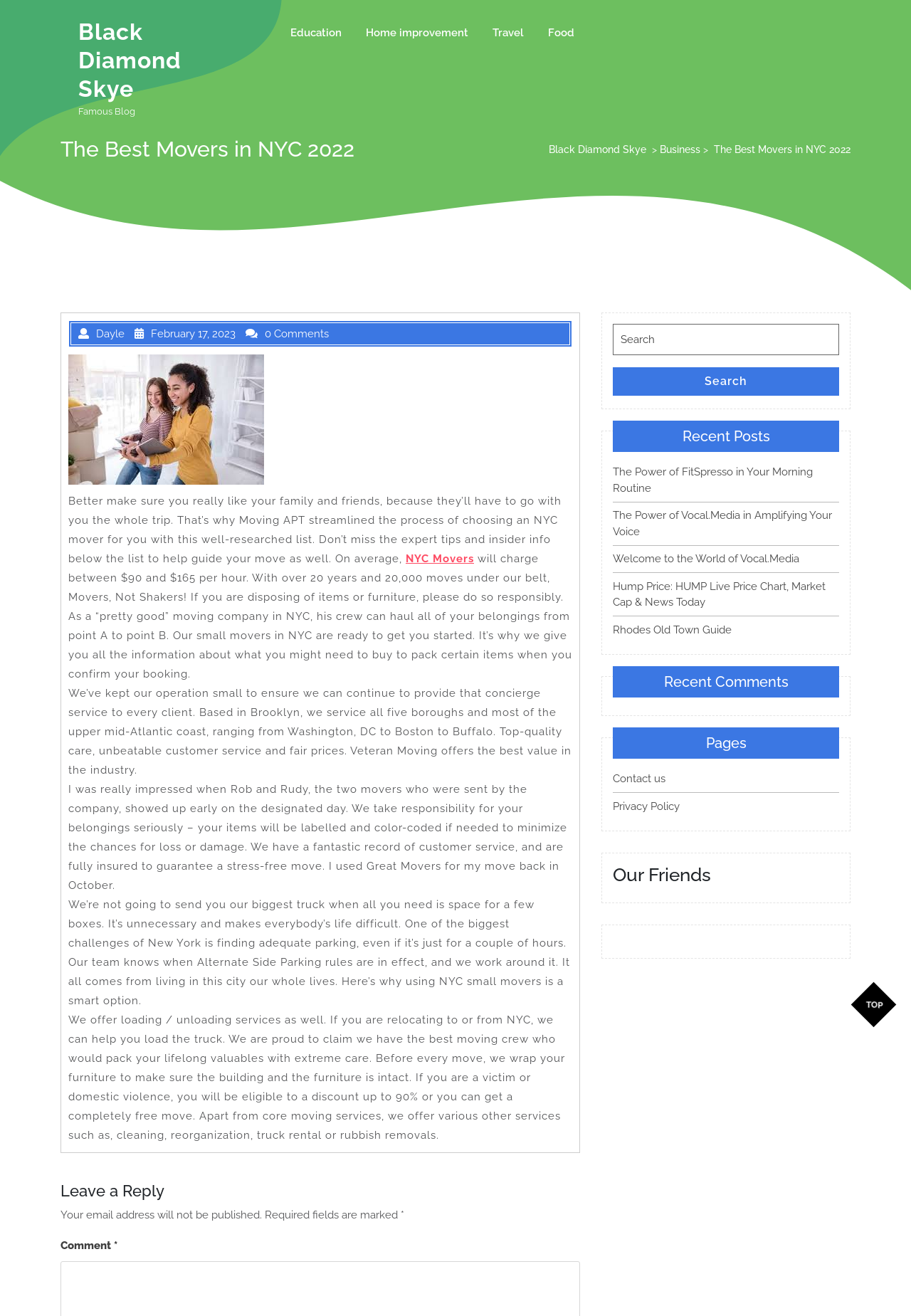Determine the main text heading of the webpage and provide its content.

The Best Movers in NYC 2022